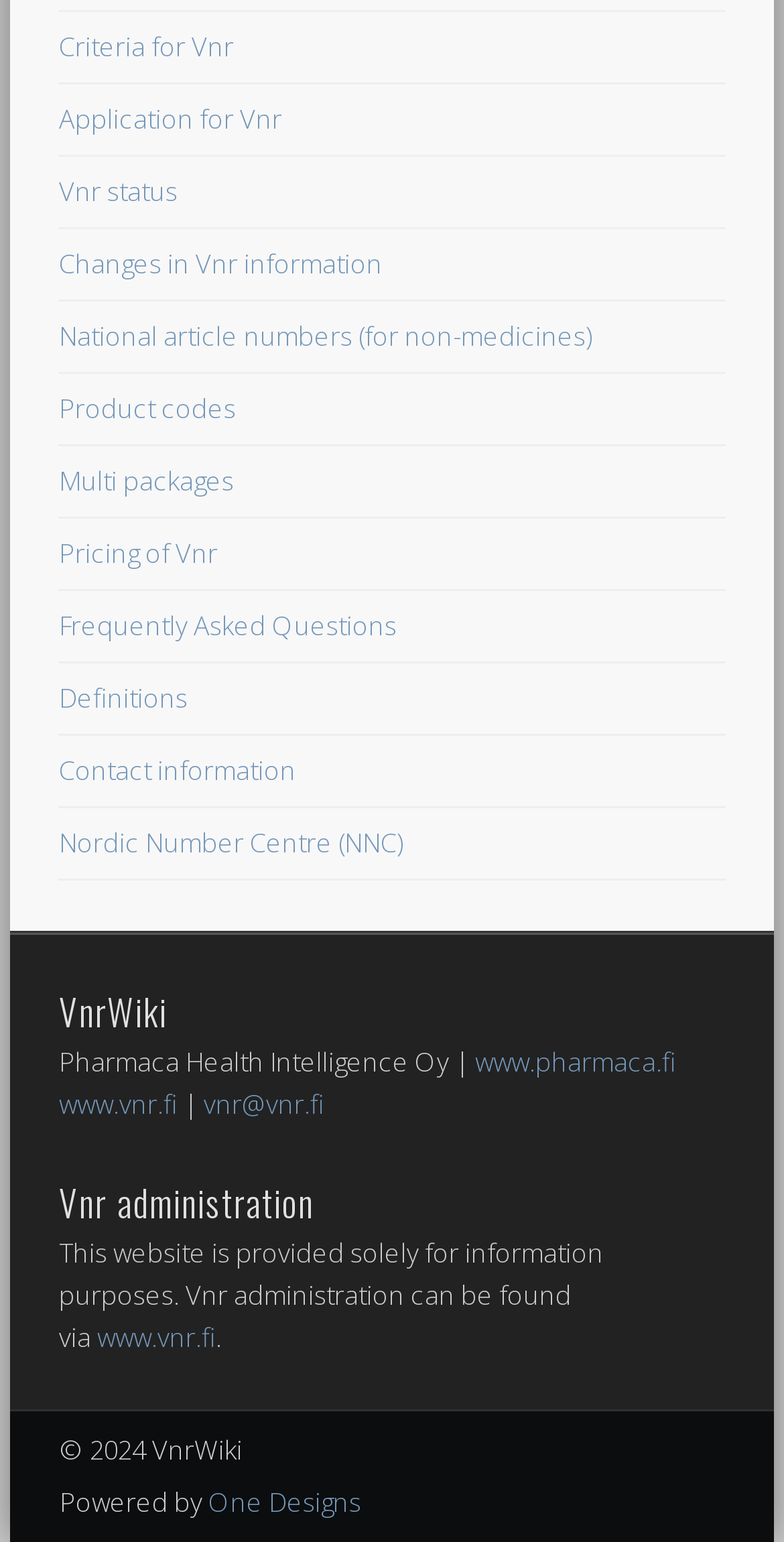Please identify the bounding box coordinates of the area that needs to be clicked to follow this instruction: "read news".

None